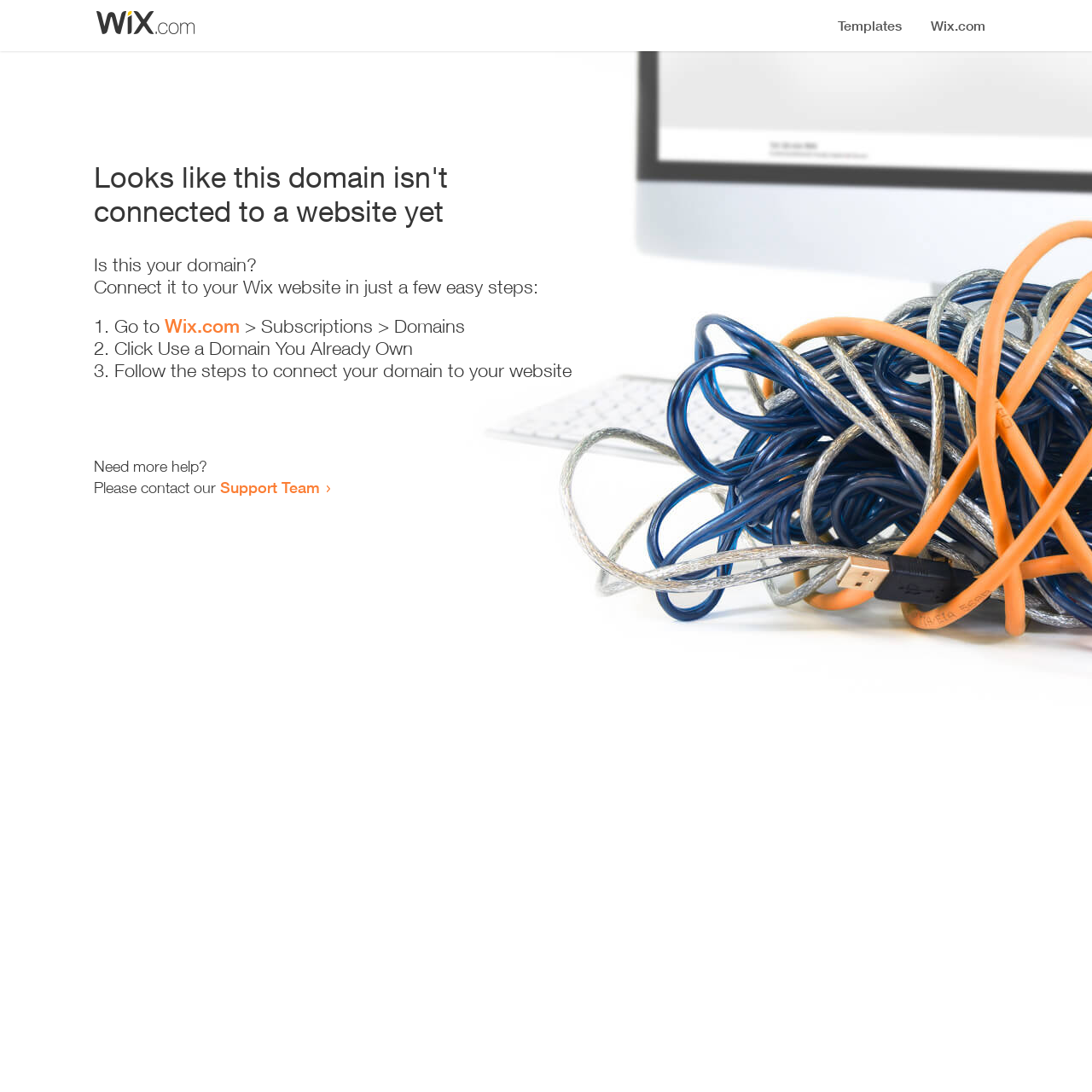How many steps are required to connect a domain to a website?
Please answer the question with a single word or phrase, referencing the image.

3